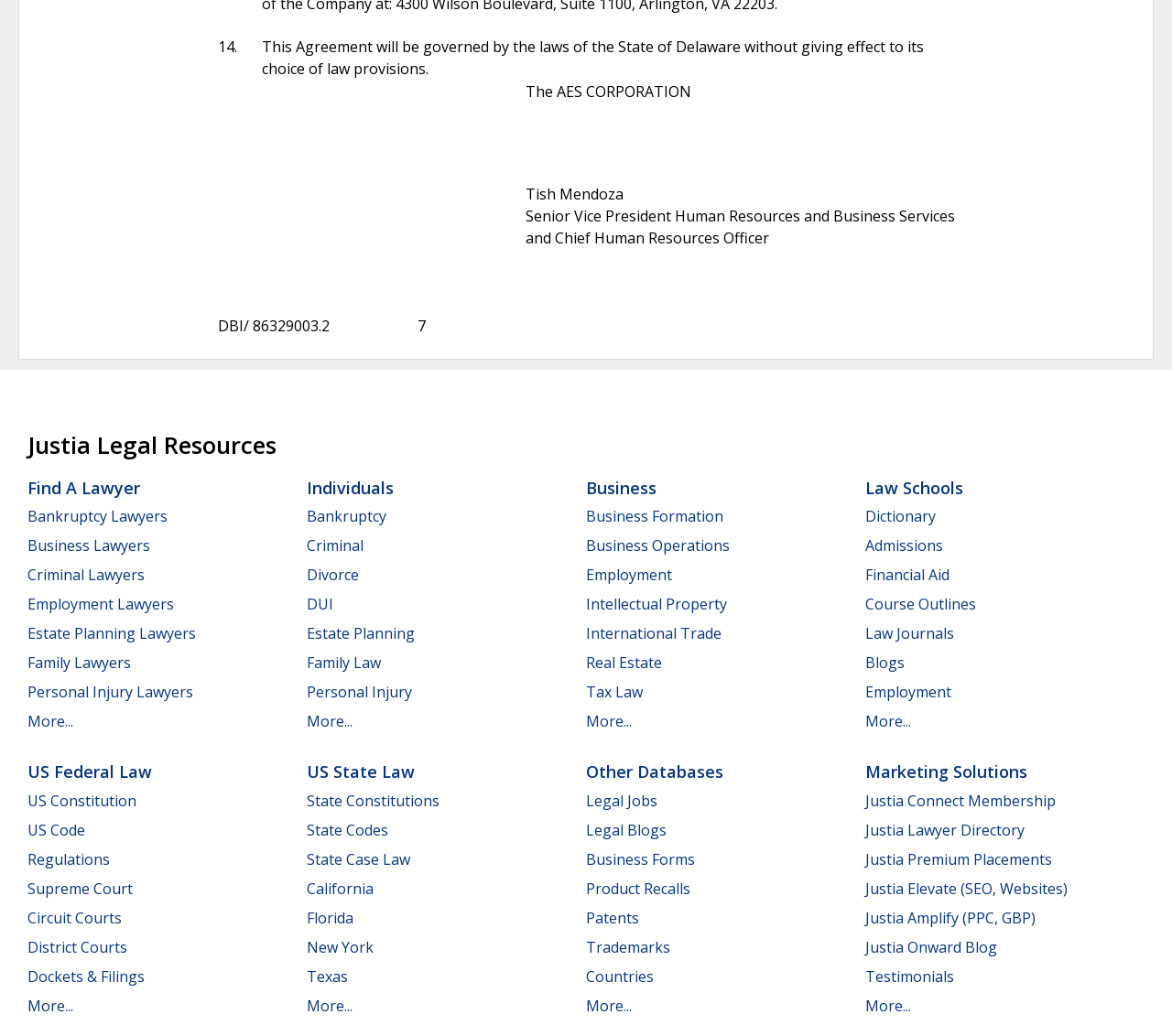Given the element description, predict the bounding box coordinates in the format (top-left x, top-left y, bottom-right x, bottom-right y). Make sure all values are between 0 and 1. Here is the element description: Find a Lawyer

[0.023, 0.46, 0.12, 0.481]